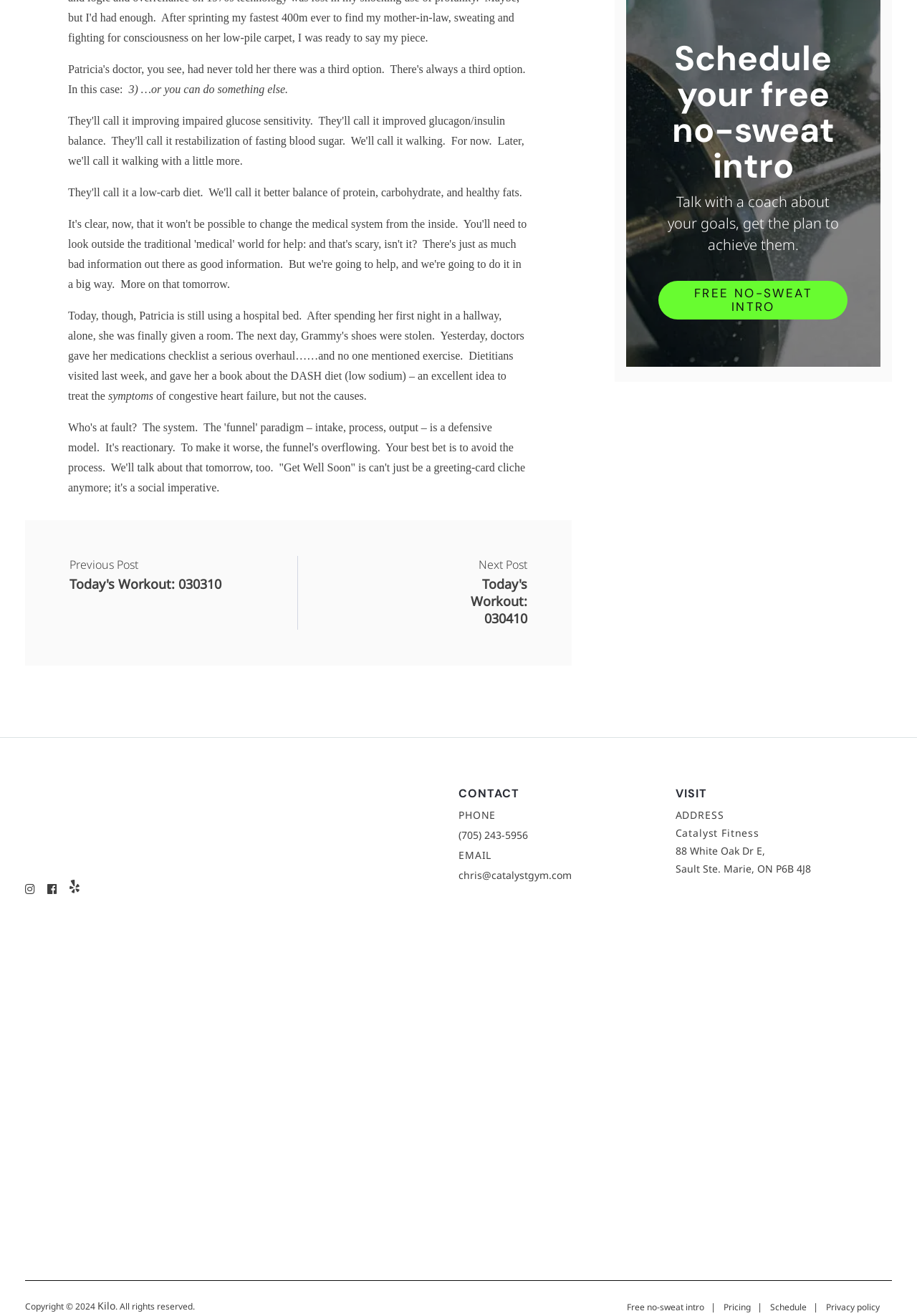Please identify the bounding box coordinates of the element's region that I should click in order to complete the following instruction: "Click the 'HOME' link". The bounding box coordinates consist of four float numbers between 0 and 1, i.e., [left, top, right, bottom].

None